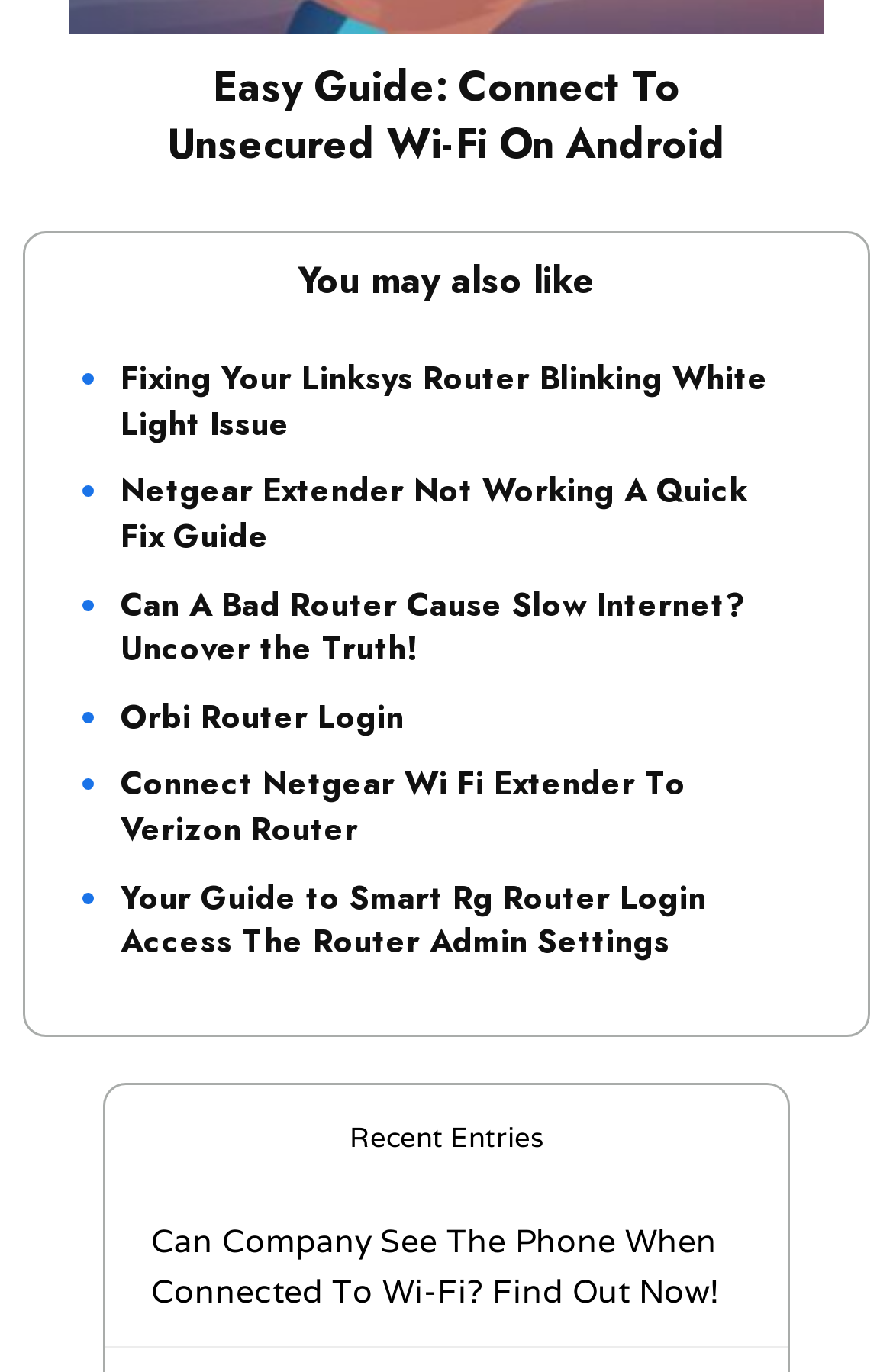Select the bounding box coordinates of the element I need to click to carry out the following instruction: "Learn how to fix a Linksys router blinking white light issue".

[0.135, 0.259, 0.861, 0.325]